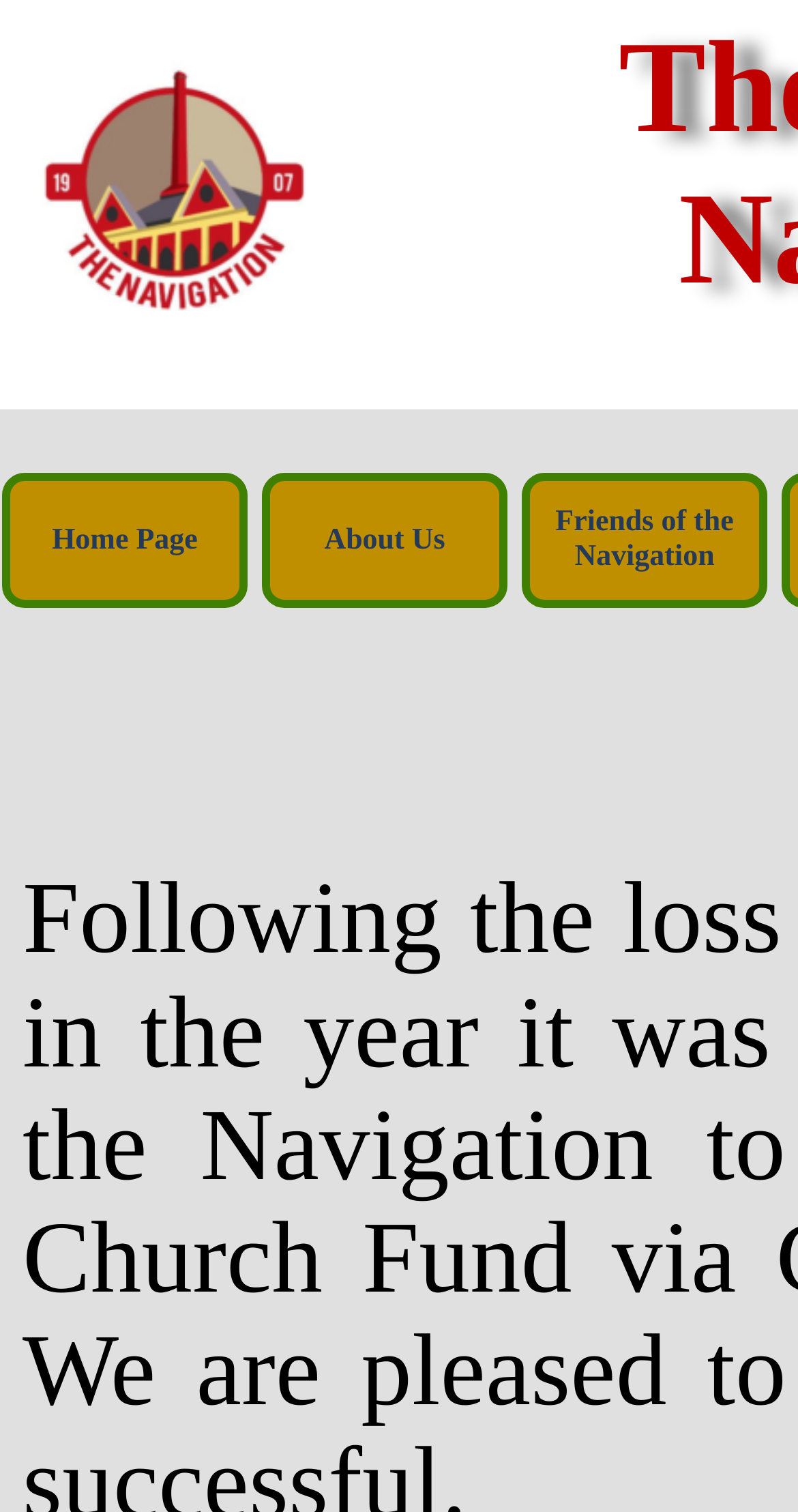Please answer the following question using a single word or phrase: 
What is the position of the 'About Us' link?

Middle